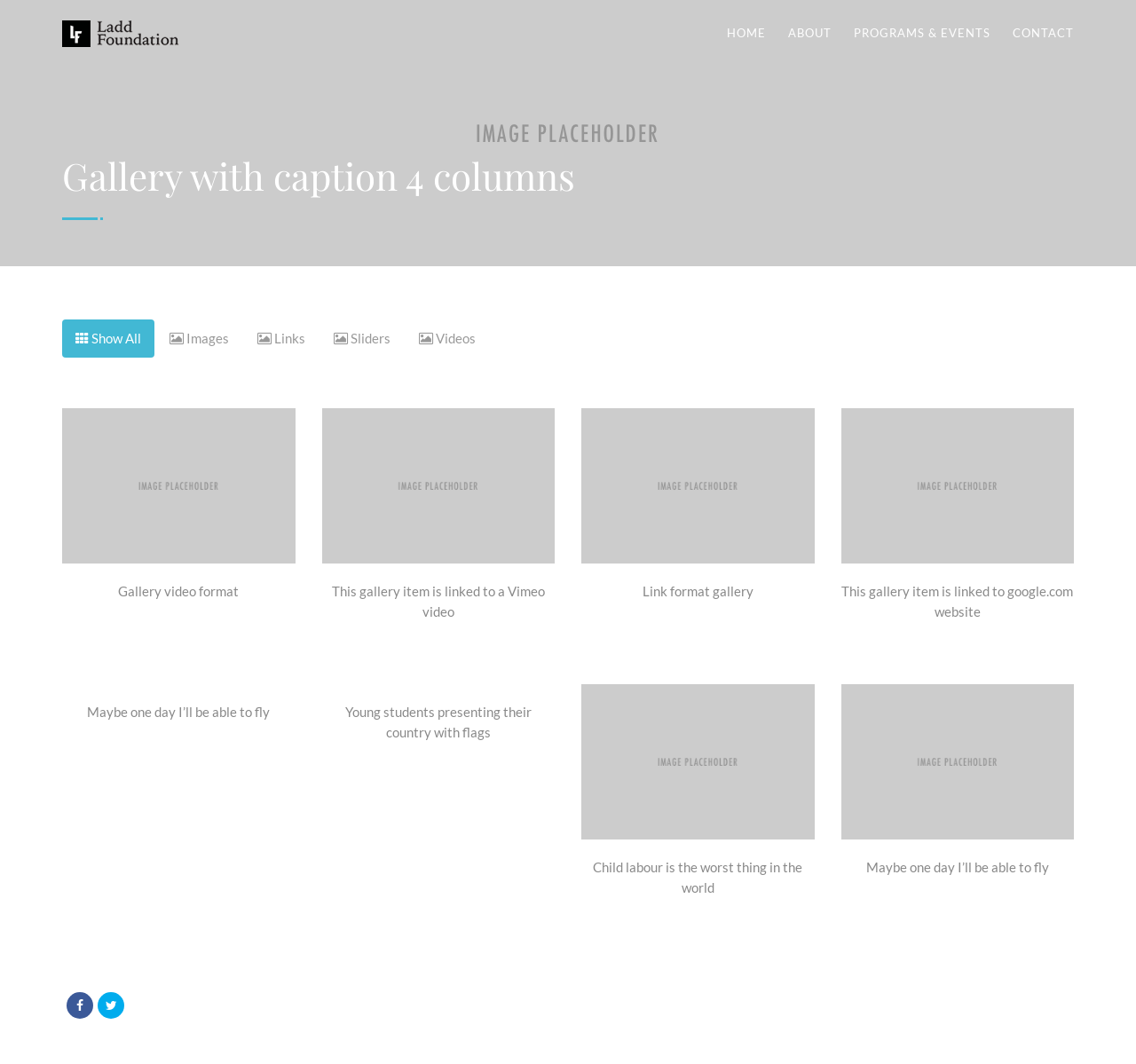Can you provide the bounding box coordinates for the element that should be clicked to implement the instruction: "Go to google.com website"?

[0.74, 0.383, 0.945, 0.529]